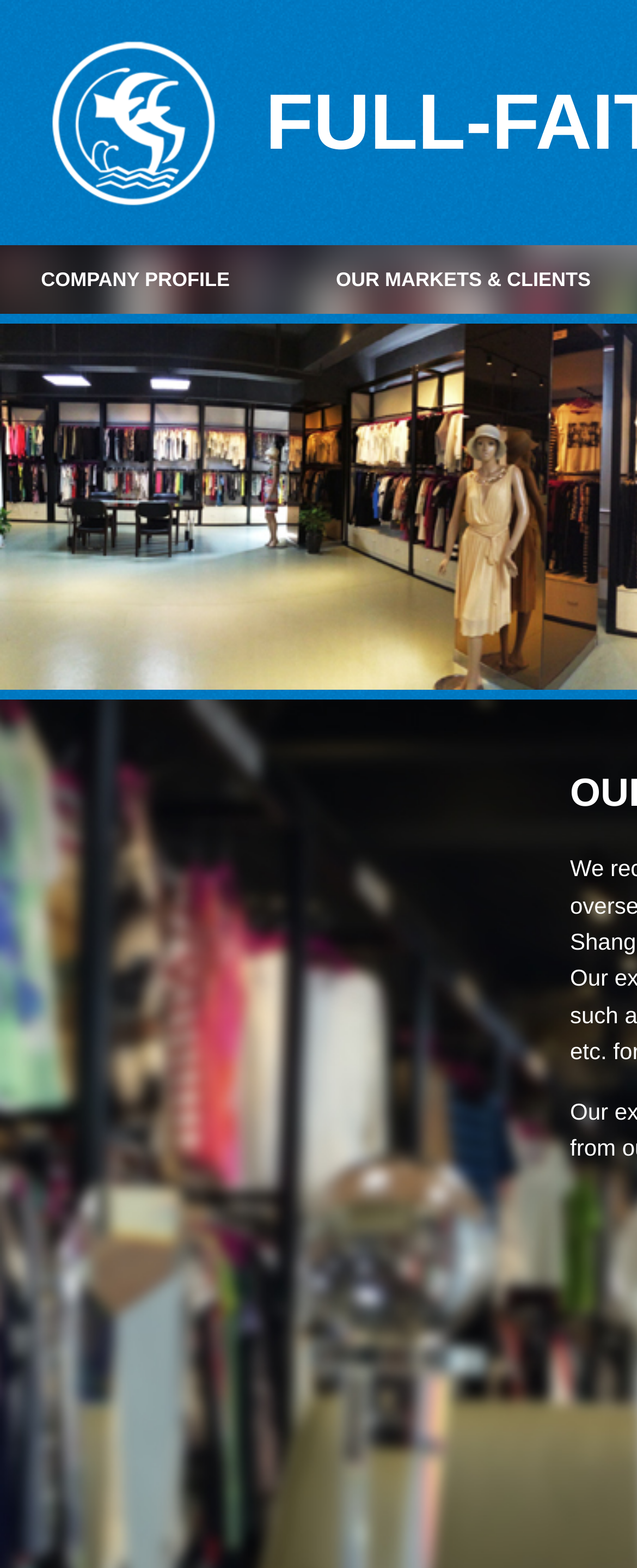Answer the following query with a single word or phrase:
What is the company name?

FULL-FAITH GARMENTS